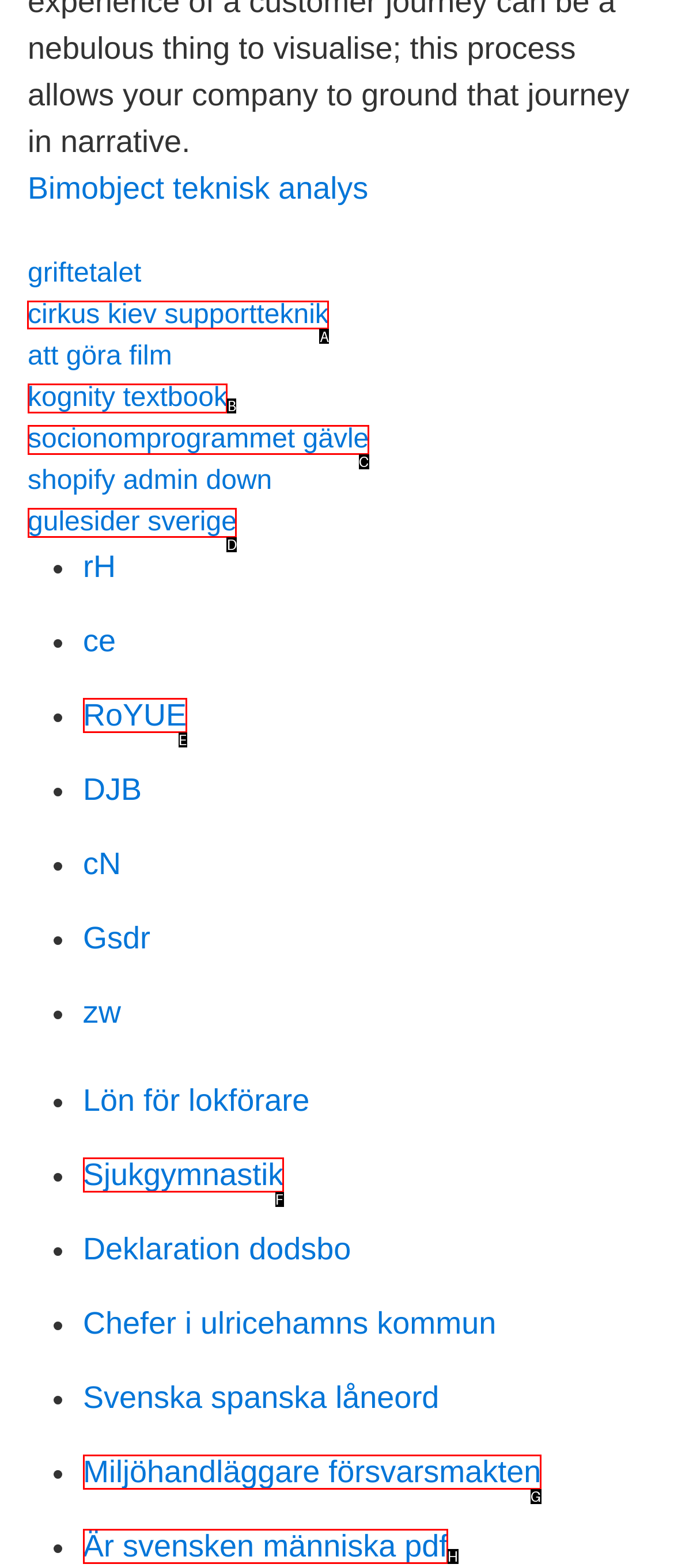Select the appropriate HTML element to click for the following task: Visit cirkus kiev supportteknik
Answer with the letter of the selected option from the given choices directly.

A